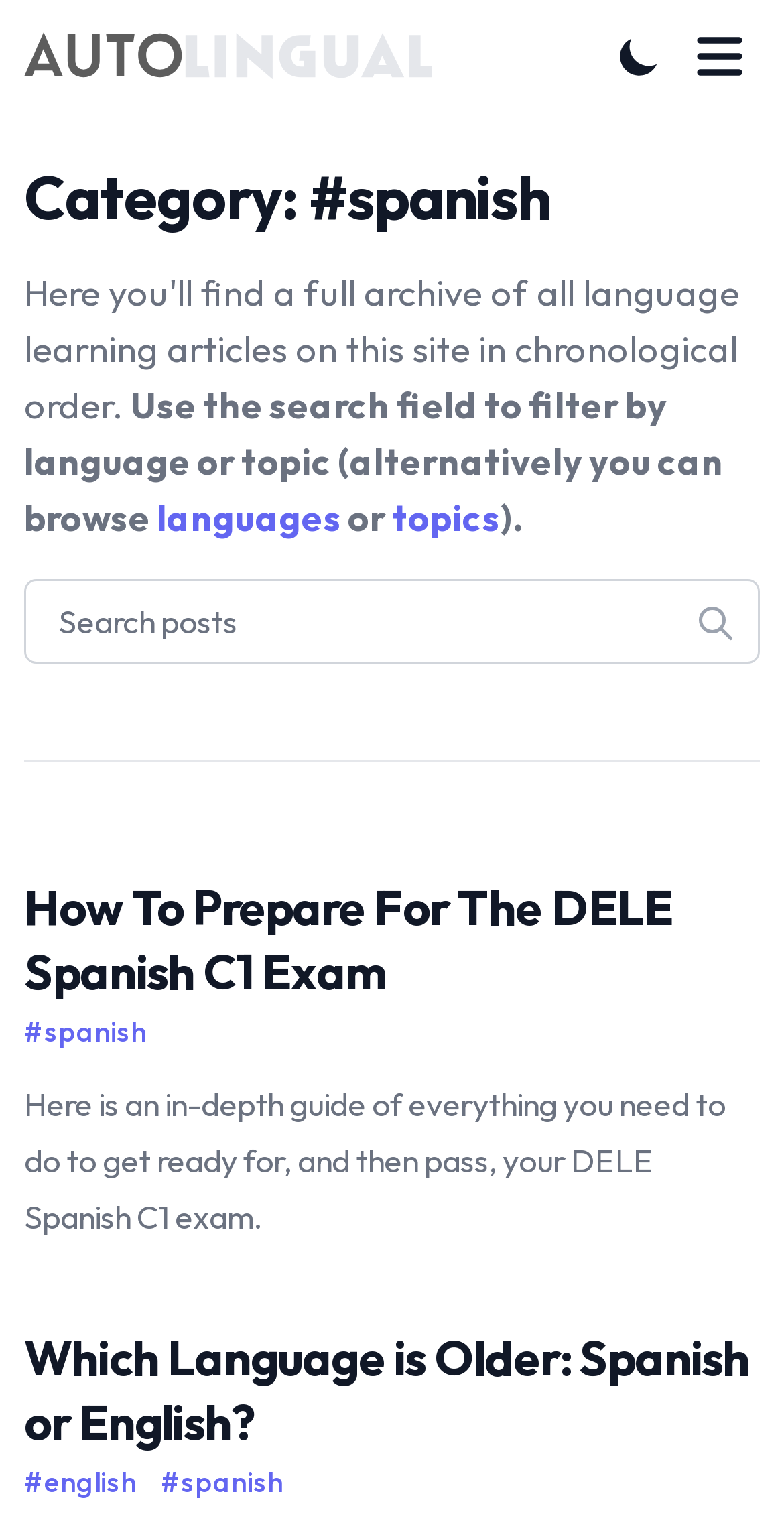Pinpoint the bounding box coordinates of the element that must be clicked to accomplish the following instruction: "Visit Leo's Blog". The coordinates should be in the format of four float numbers between 0 and 1, i.e., [left, top, right, bottom].

[0.031, 0.021, 0.583, 0.052]